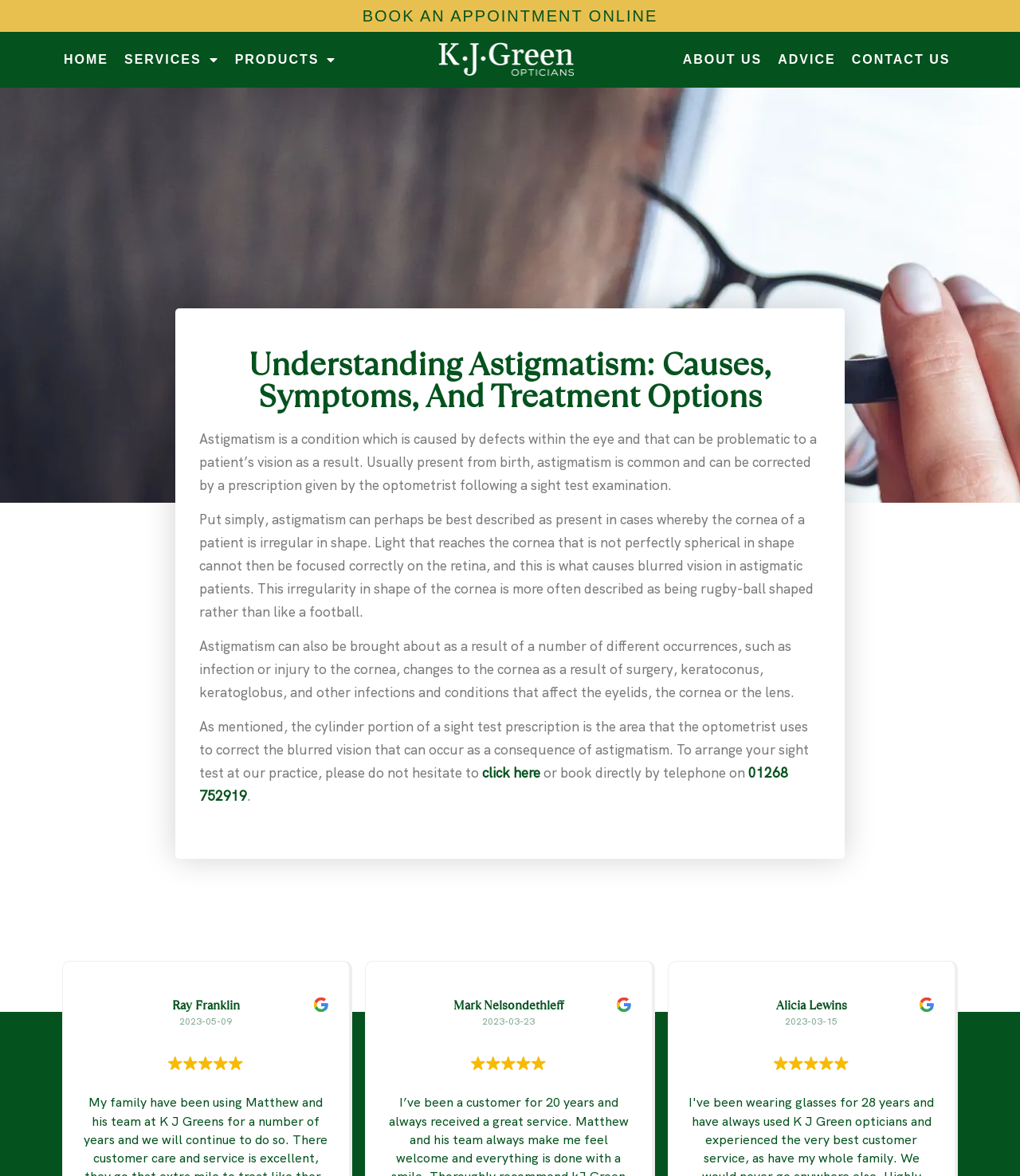Determine the bounding box coordinates of the clickable element to complete this instruction: "Learn about services". Provide the coordinates in the format of four float numbers between 0 and 1, [left, top, right, bottom].

[0.114, 0.037, 0.222, 0.064]